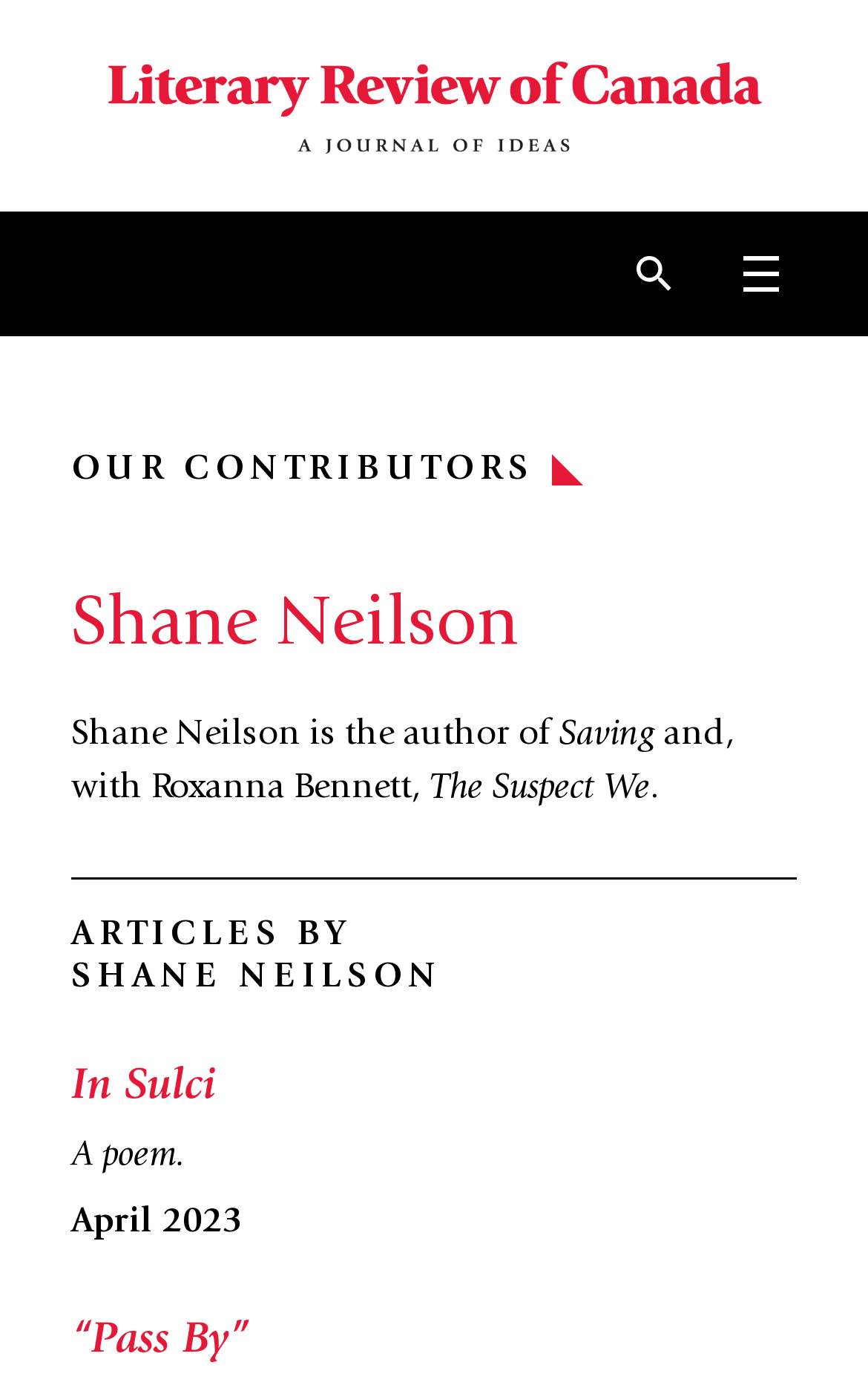How many articles are listed?
Look at the image and respond with a one-word or short-phrase answer.

2